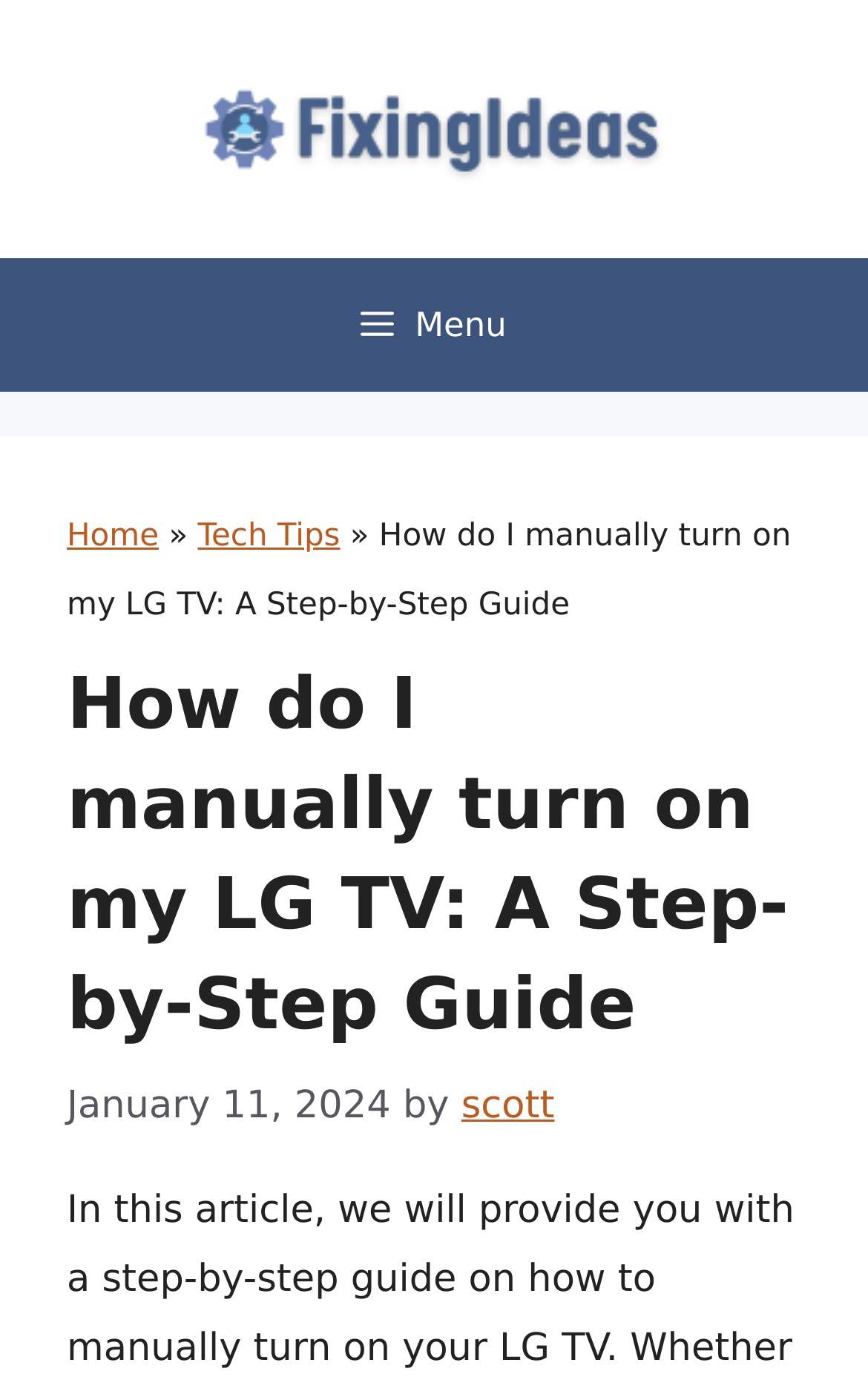Elaborate on the different components and information displayed on the webpage.

The webpage is an article titled "How do I manually turn on my LG TV: A Step-by-Step Guide" on the Fixing Ideas website. At the top of the page, there is a banner with the site's logo, "Fixing Ideas", accompanied by an image. Below the banner, there is a primary navigation menu with a "Menu" button that, when expanded, displays a breadcrumbs navigation section.

In the breadcrumbs section, there are links to "Home" and "Tech Tips", separated by a "»" symbol, and a text description of the current article. Below the breadcrumbs, there is a header section with a heading that matches the article title. The header section also contains the publication date, "January 11, 2024", and the author's name, "scott", linked to their profile.

The overall structure of the page is divided into clear sections, with the article title and metadata at the top, followed by the main content area. The layout is clean, with ample whitespace between elements, making it easy to navigate and read.